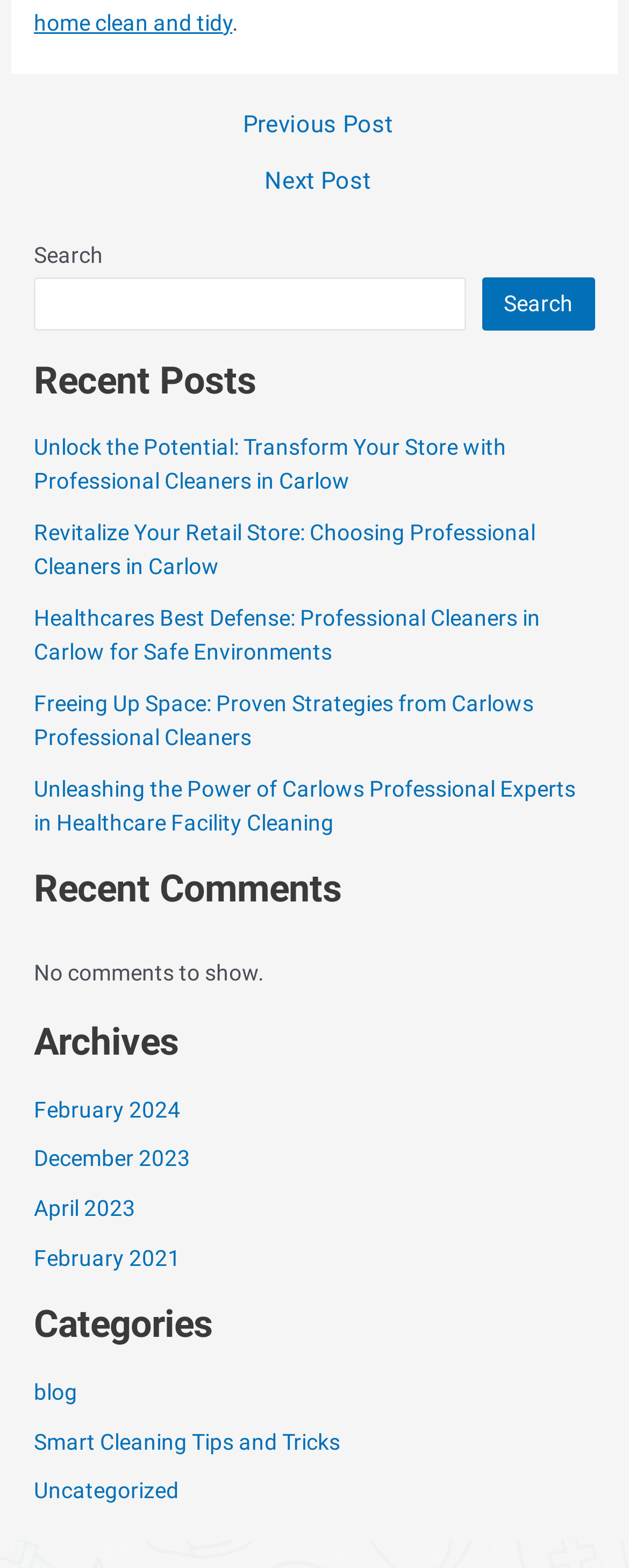What is the title of the first recent post?
Look at the image and answer with only one word or phrase.

Unlock the Potential: Transform Your Store with Professional Cleaners in Carlow